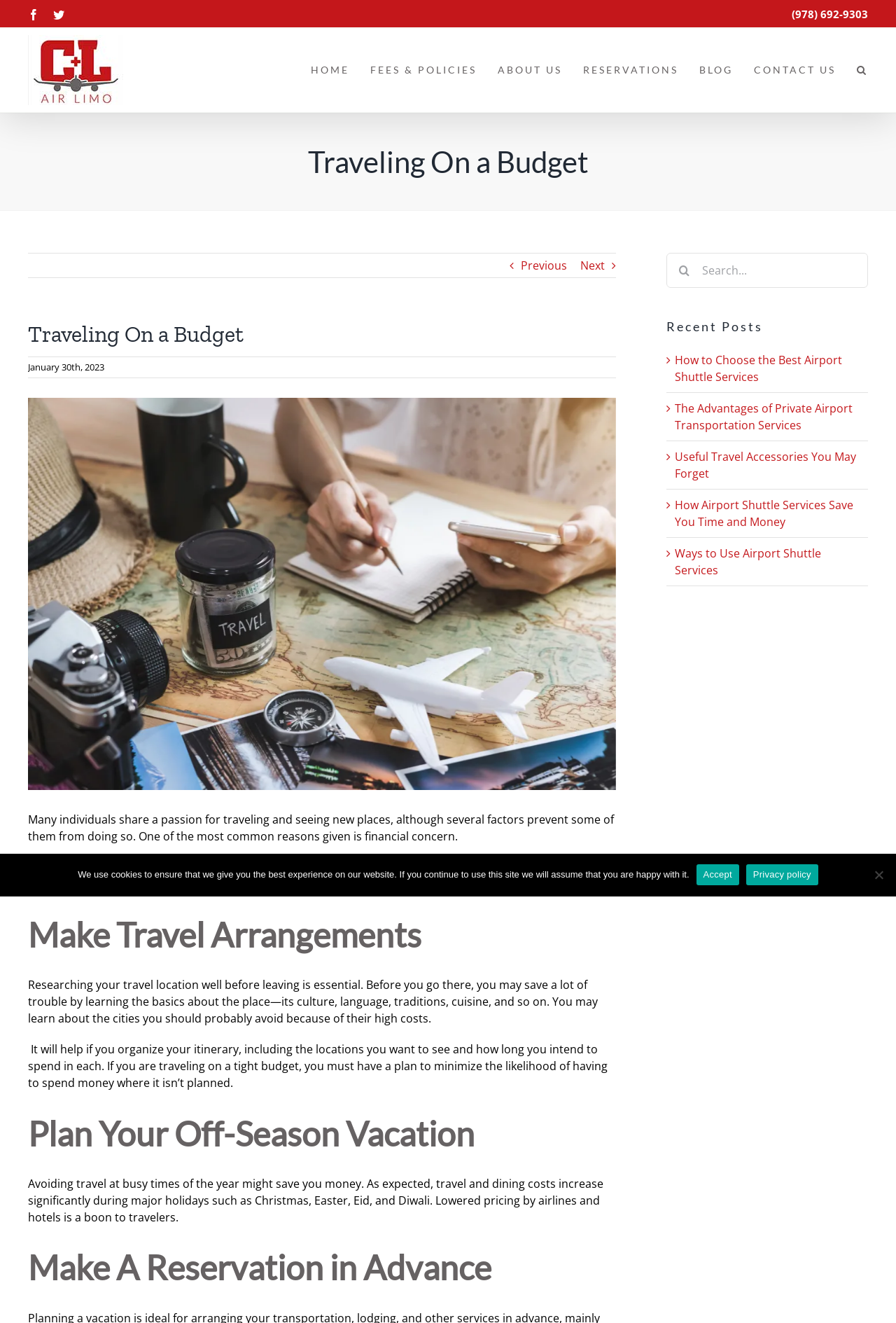What is the topic of the article on the webpage?
Please respond to the question with a detailed and informative answer.

I read the heading of the article on the webpage and found that it is about 'Traveling on a budget', which provides suggestions for individuals who want to travel but are limited by their budget.